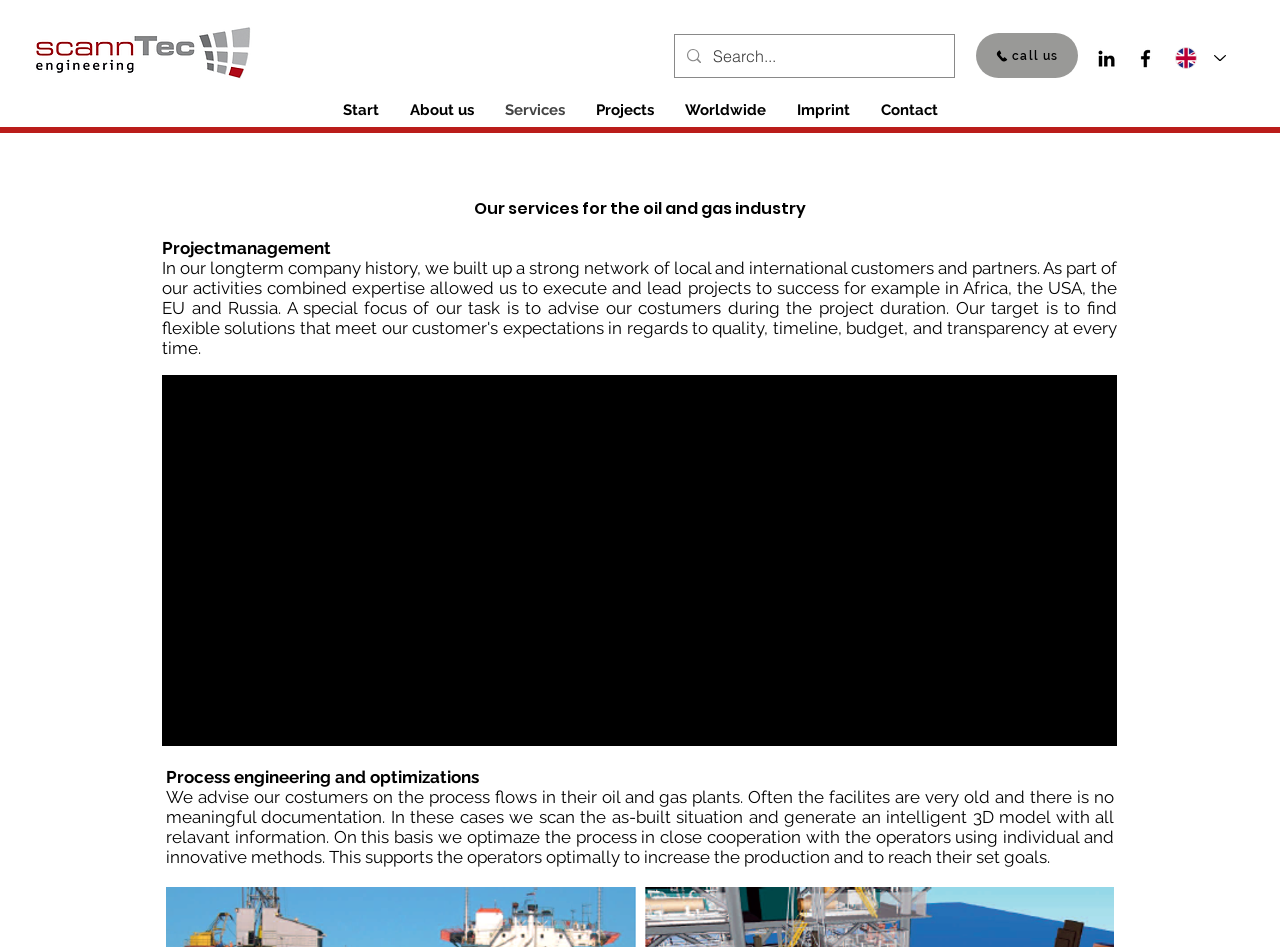Identify the bounding box coordinates of the clickable region to carry out the given instruction: "Go to the About us page".

[0.308, 0.09, 0.382, 0.143]